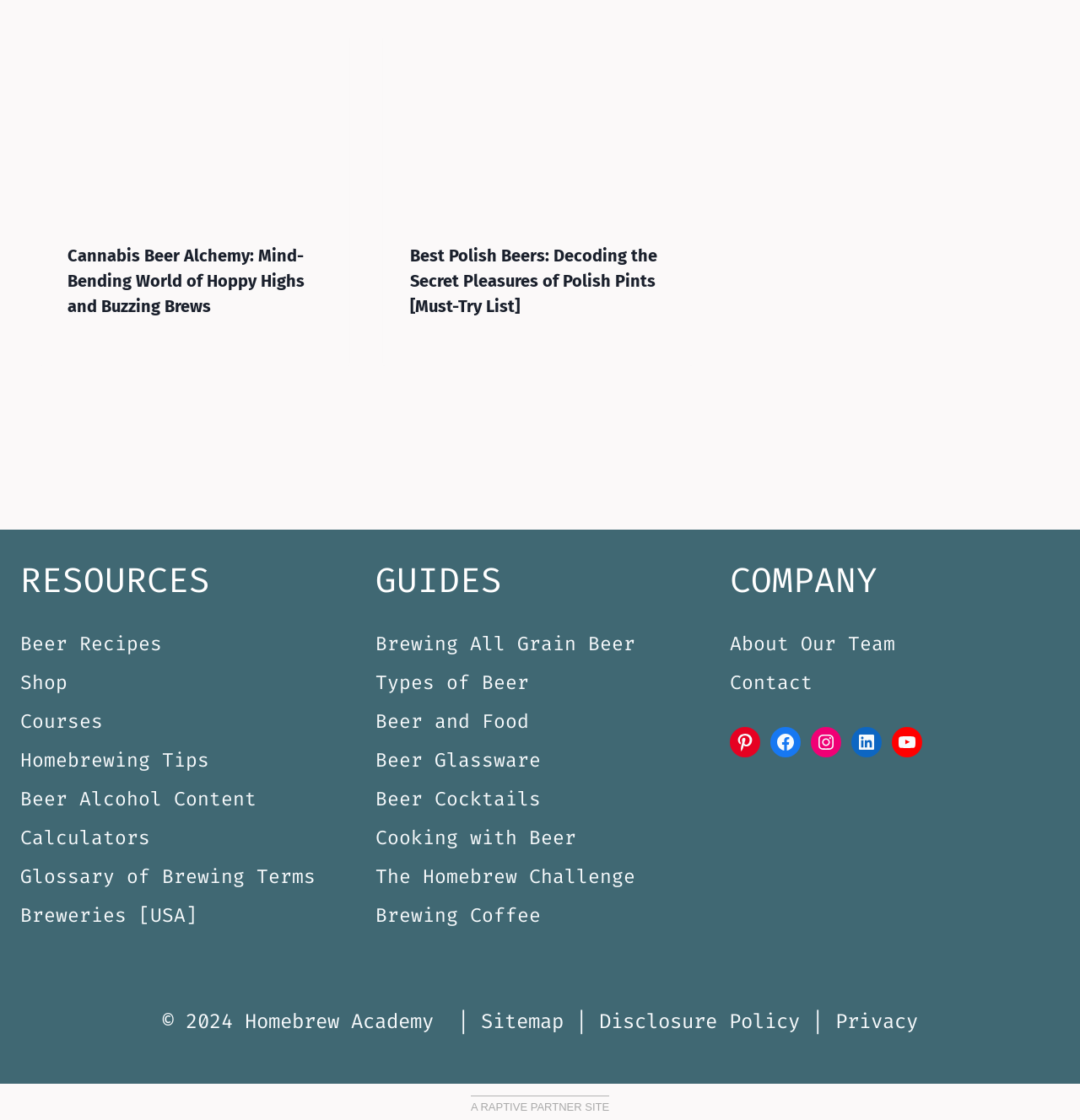Show the bounding box coordinates for the HTML element described as: "Homebrewing Tips".

[0.019, 0.661, 0.324, 0.696]